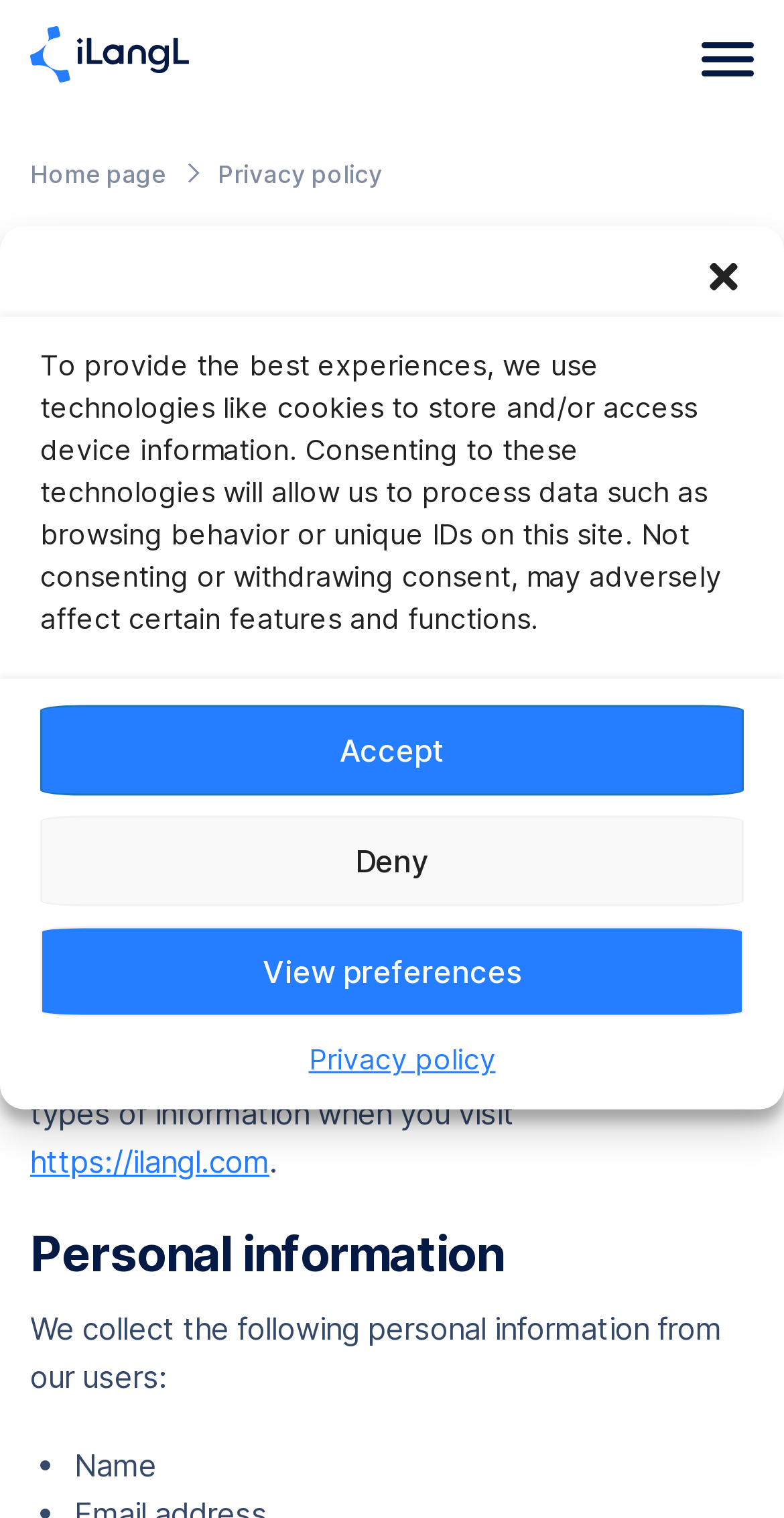Identify the bounding box coordinates of the clickable section necessary to follow the following instruction: "Click the TON logo". The coordinates should be presented as four float numbers from 0 to 1, i.e., [left, top, right, bottom].

[0.038, 0.017, 0.241, 0.061]